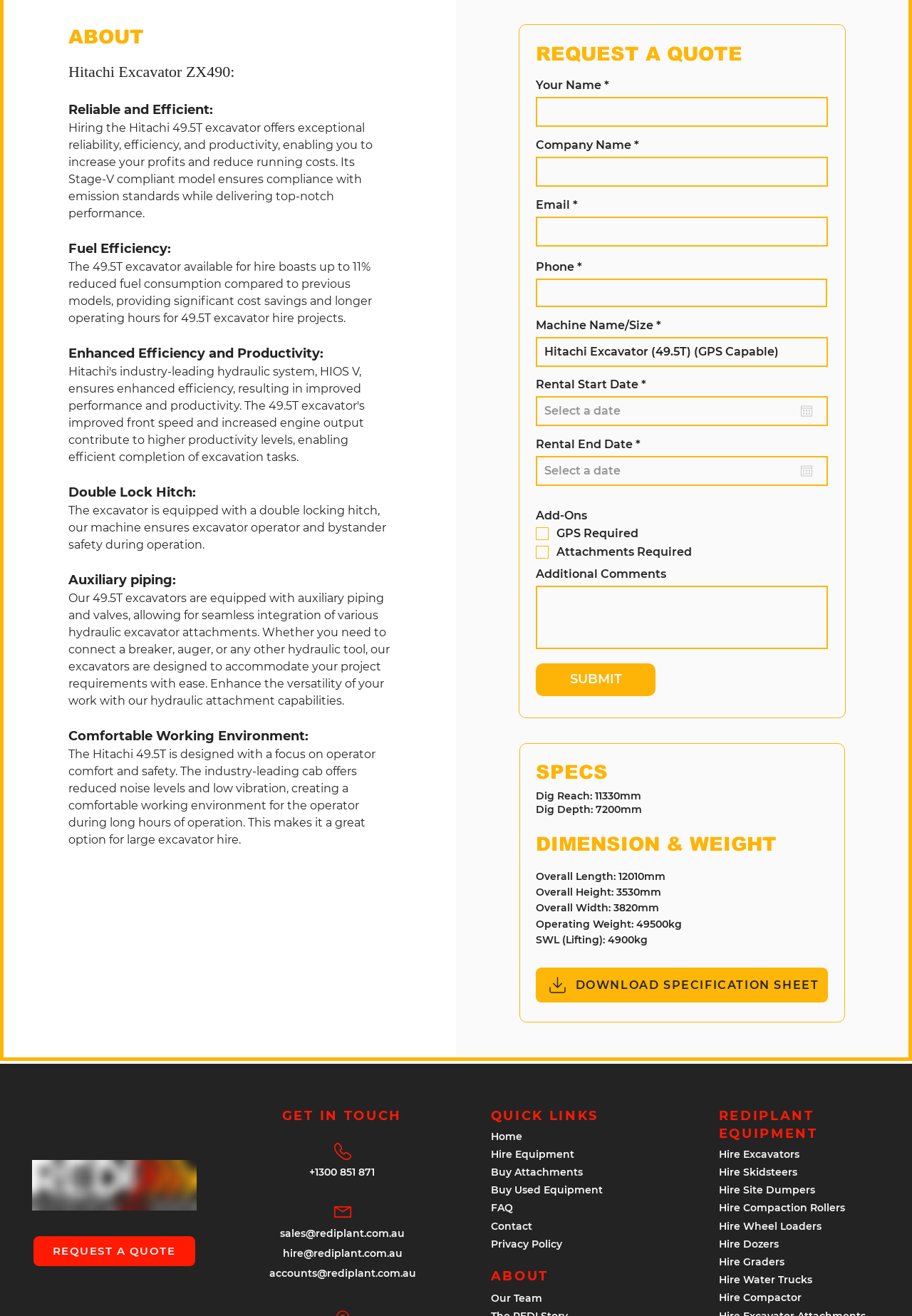Identify the bounding box coordinates of the region I need to click to complete this instruction: "Request a quote".

[0.588, 0.031, 0.835, 0.052]